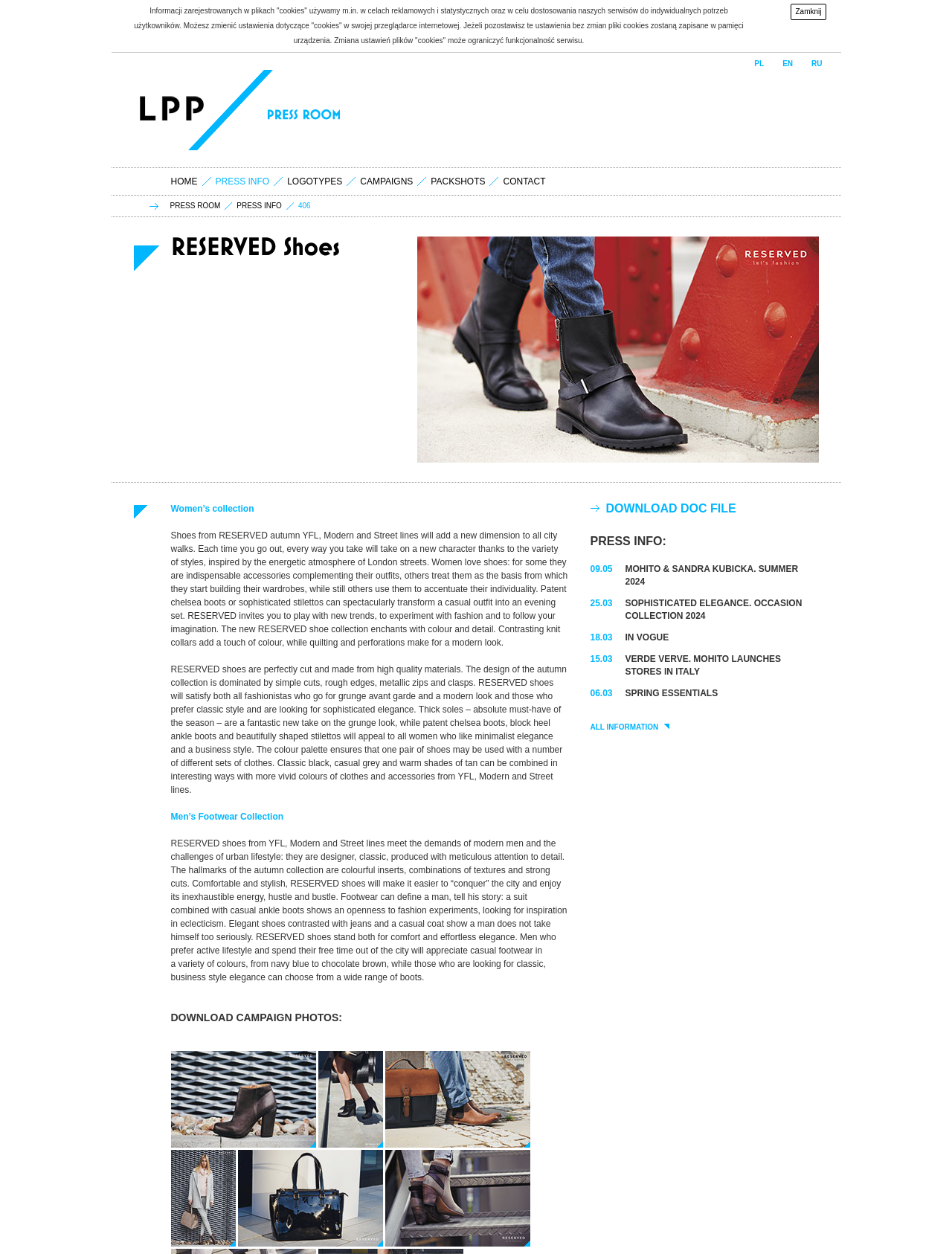Refer to the image and answer the question with as much detail as possible: What is the title of the latest press information?

The title of the latest press information can be found in the press info section, which includes a list of press releases with dates, and the latest one is 'MOHITO & SANDRA KUBICKA. SUMMER 2024'.